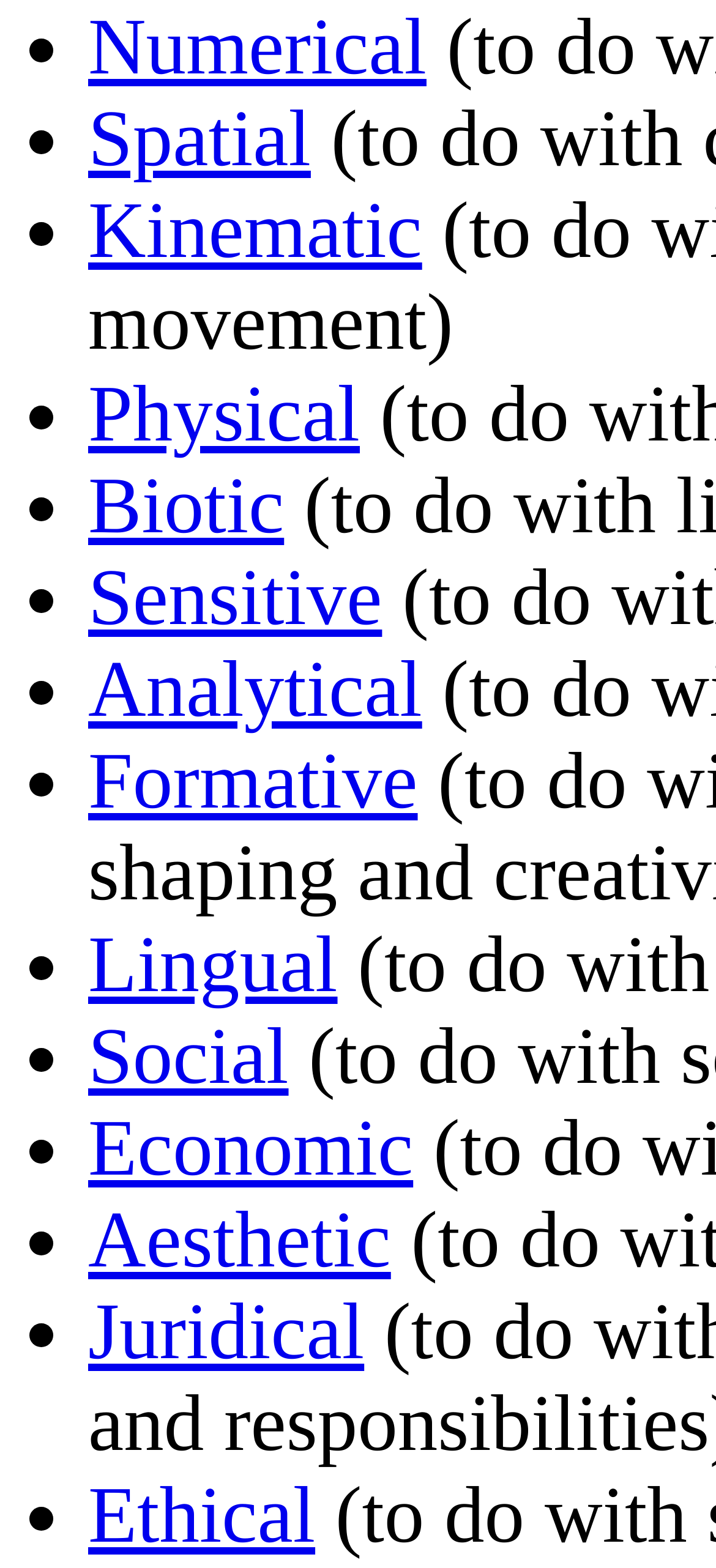Give a concise answer using one word or a phrase to the following question:
What is the category listed below Kinematic?

Physical